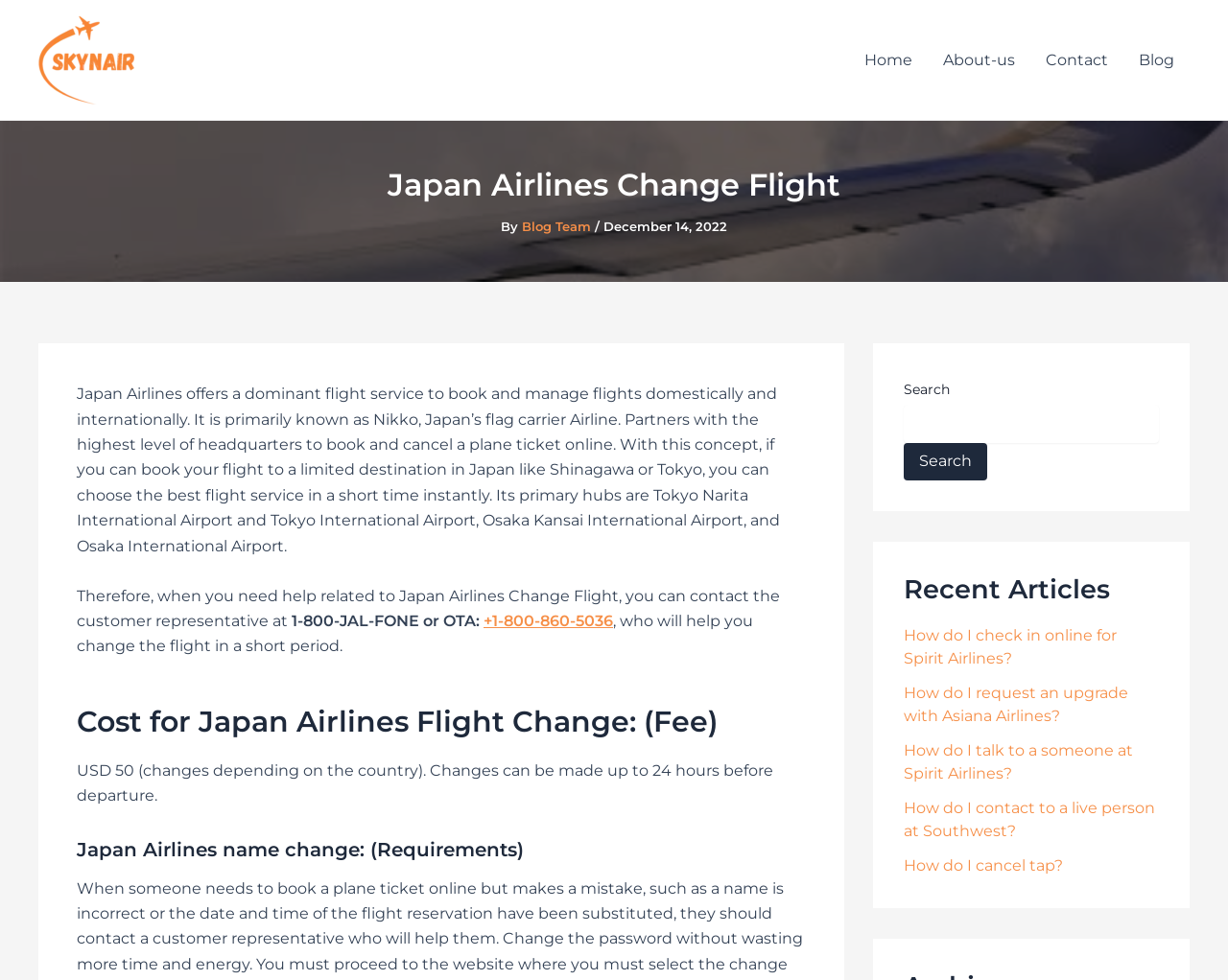Please mark the bounding box coordinates of the area that should be clicked to carry out the instruction: "Check the 'Recent Articles'".

[0.736, 0.584, 0.944, 0.618]